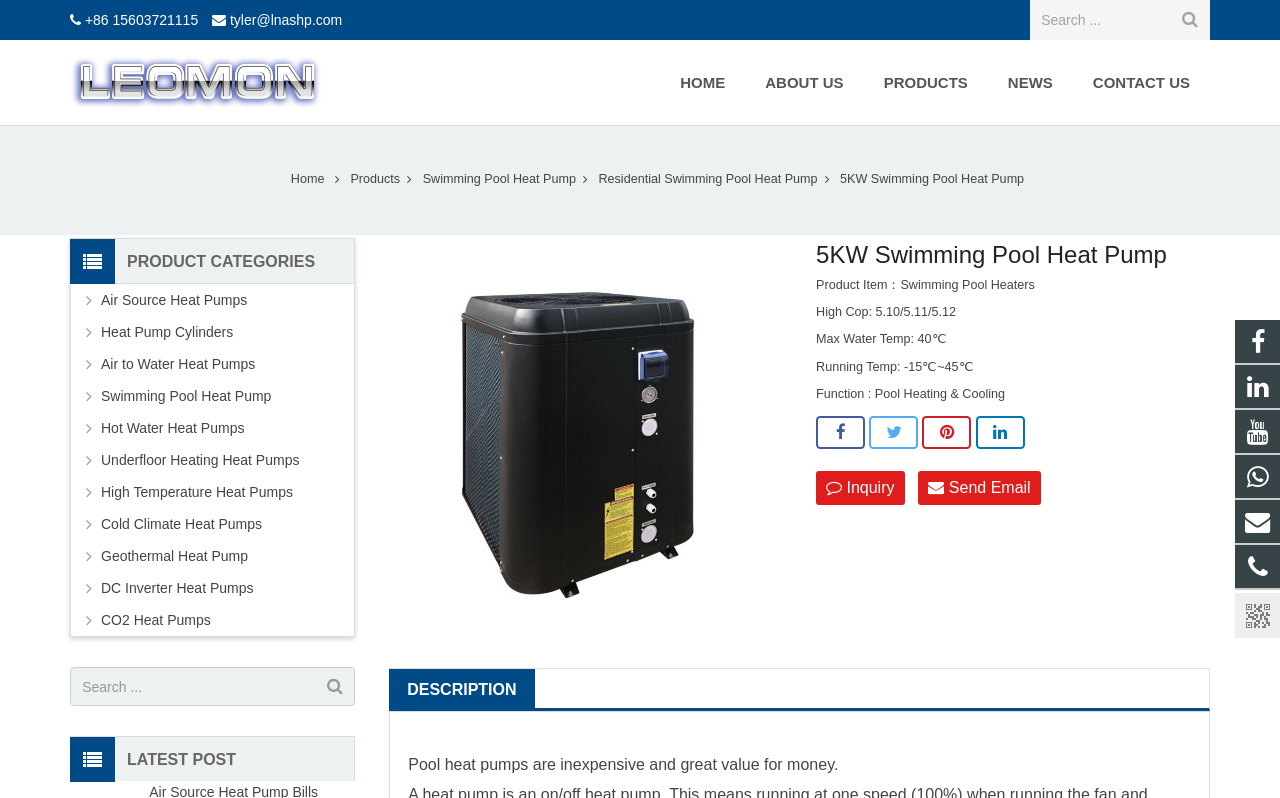Identify the bounding box coordinates of the area that should be clicked in order to complete the given instruction: "Contact us". The bounding box coordinates should be four float numbers between 0 and 1, i.e., [left, top, right, bottom].

[0.838, 0.05, 0.945, 0.157]